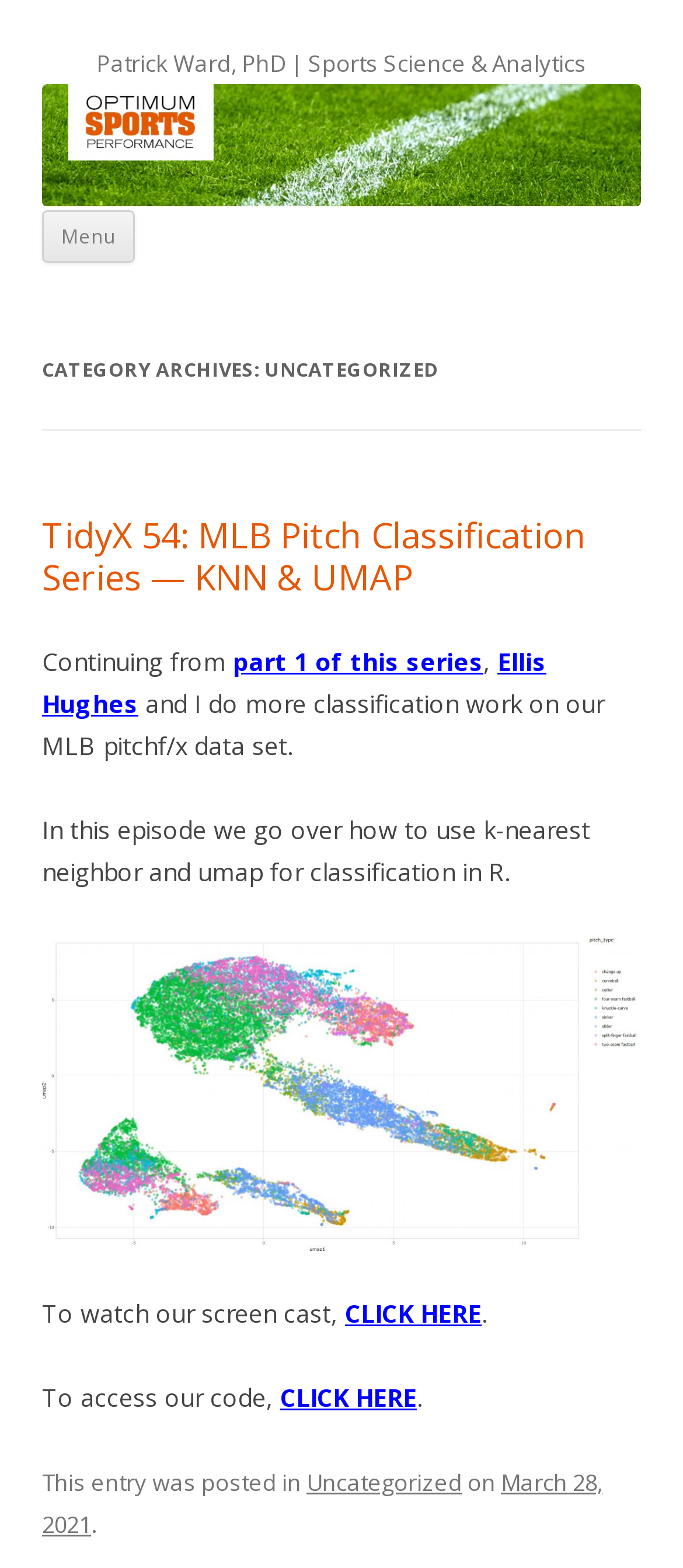Using the information shown in the image, answer the question with as much detail as possible: What is the name of the author?

The name of the author can be found in the heading element 'Patrick Ward, PhD | Sports Science & Analytics' at the top of the webpage, which suggests that the author's name is Patrick Ward, PhD.